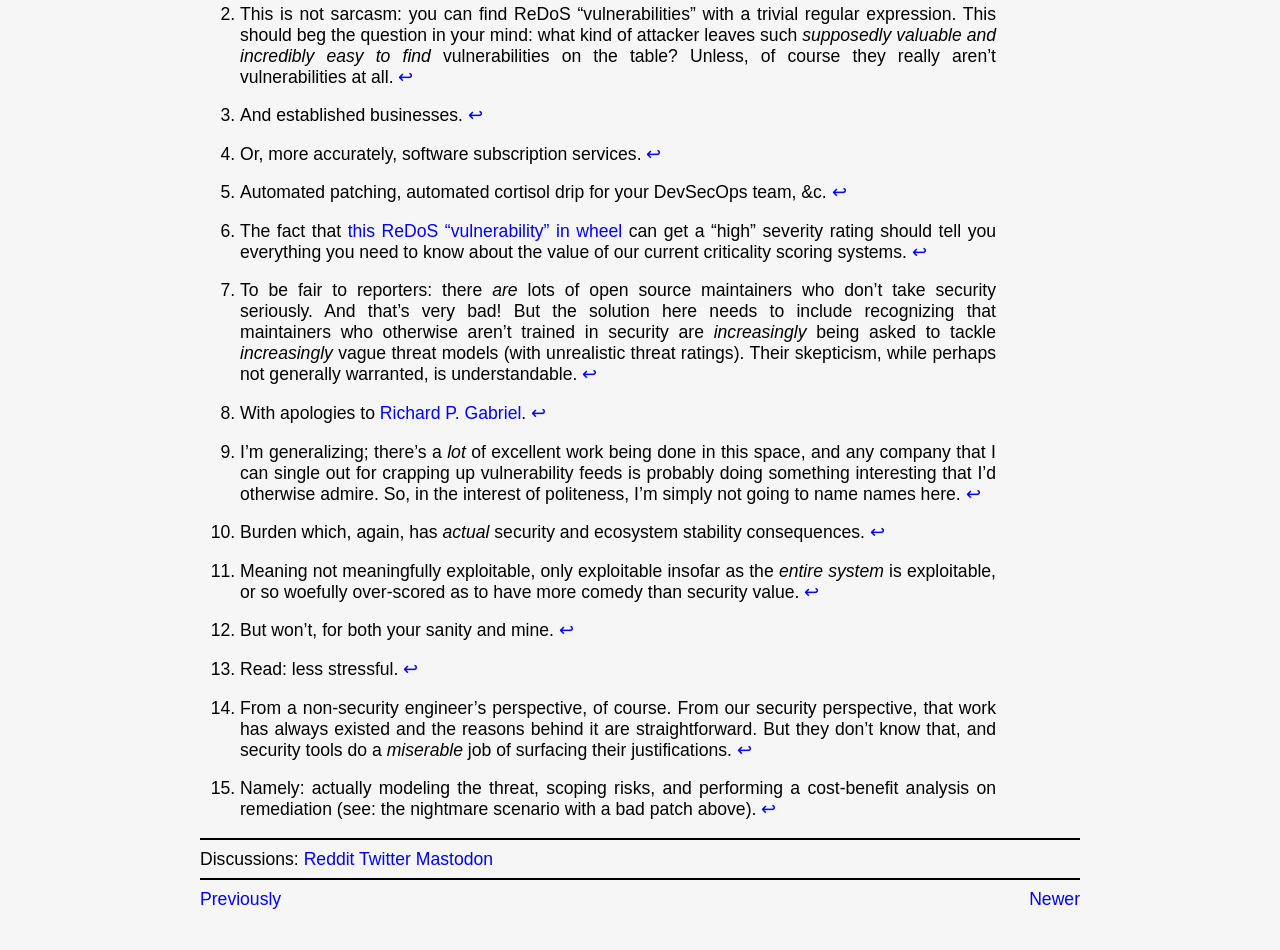Determine the bounding box coordinates of the clickable region to execute the instruction: "Click the 'Reddit' link". The coordinates should be four float numbers between 0 and 1, denoted as [left, top, right, bottom].

[0.237, 0.893, 0.277, 0.914]